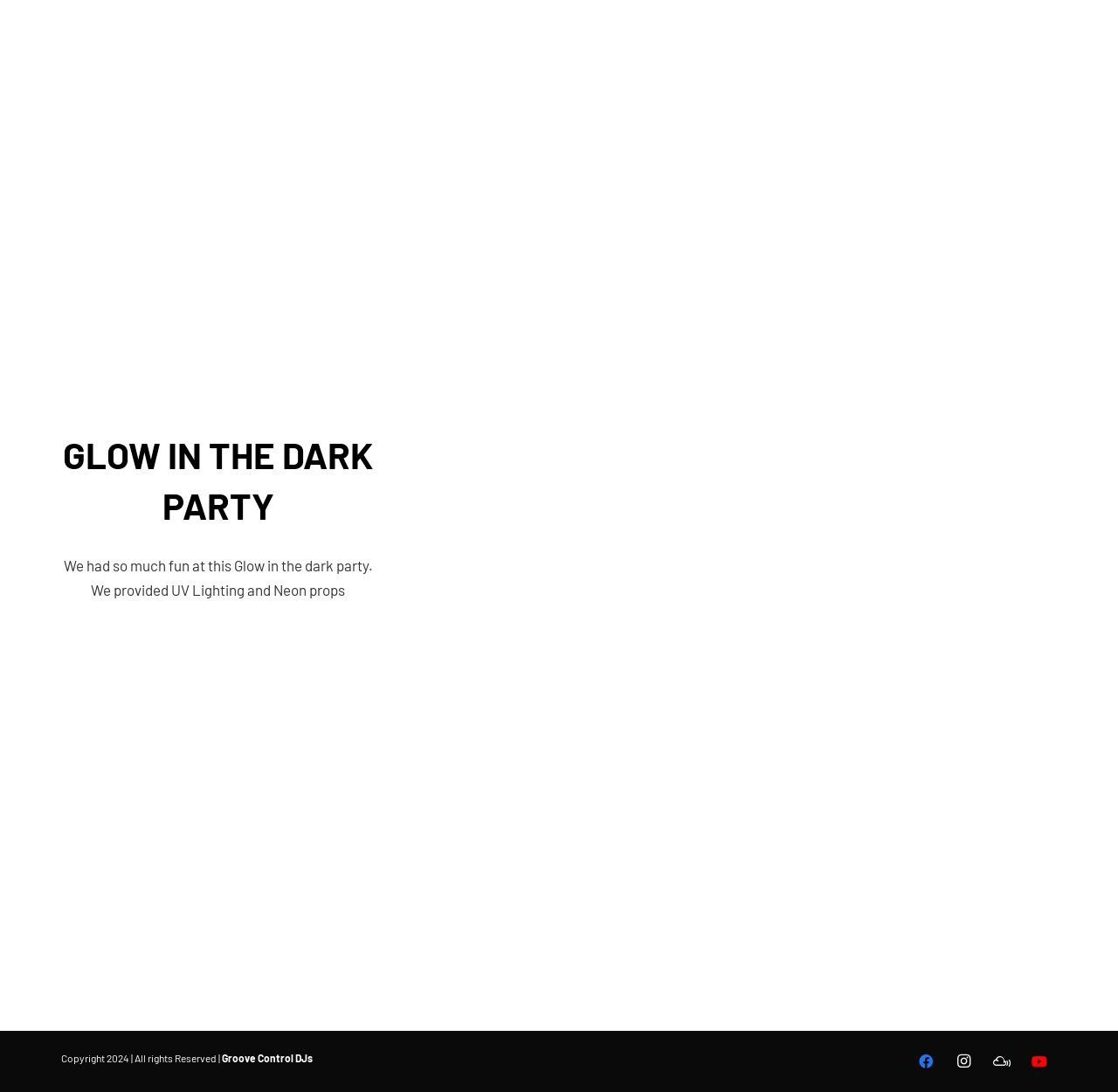What is provided by the party organizers?
Based on the content of the image, thoroughly explain and answer the question.

According to the StaticText 'We had so much fun at this Glow in the dark party. We provided UV Lighting and Neon props', the party organizers provided UV Lighting and Neon props for the party.